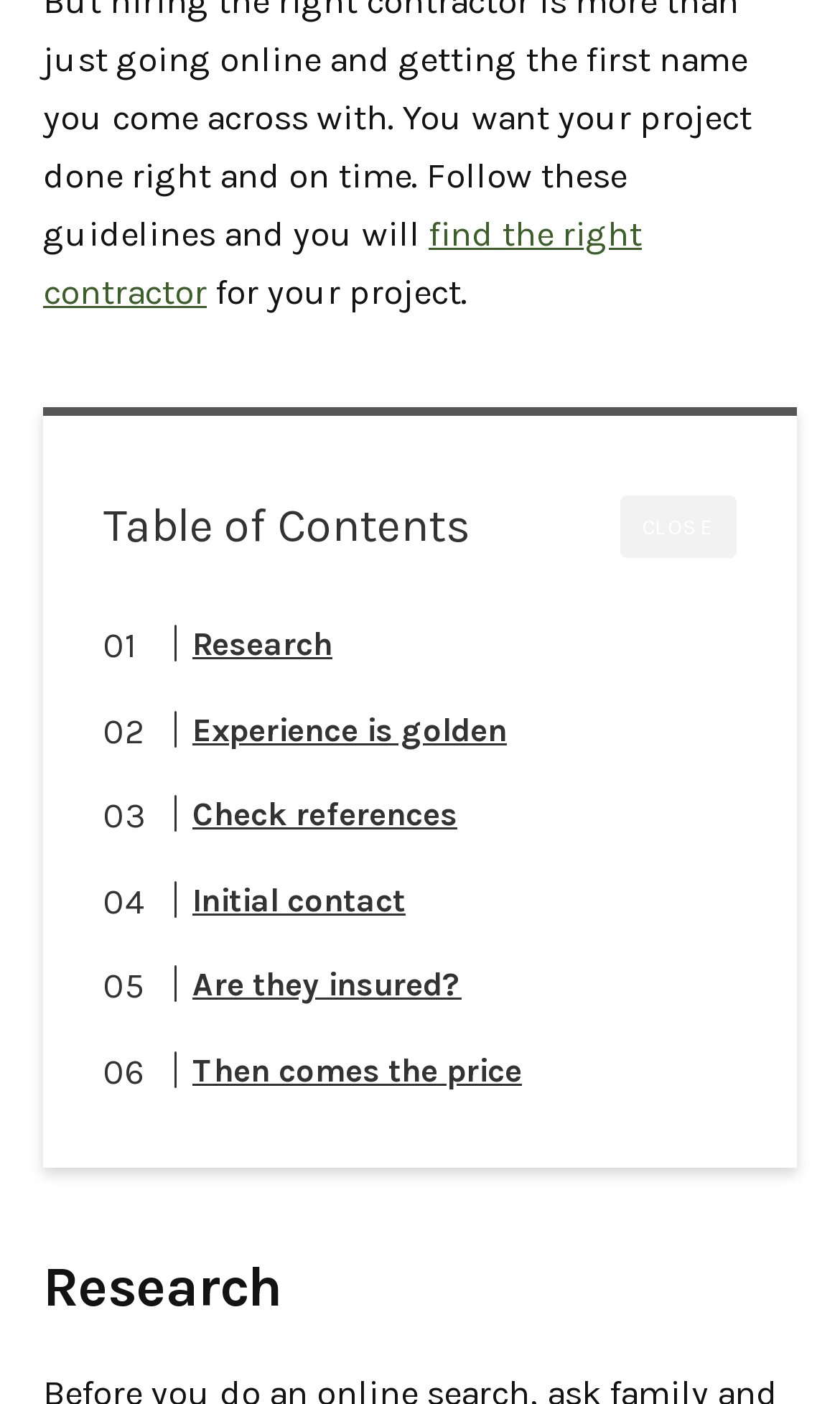From the given element description: "Are they insured?", find the bounding box for the UI element. Provide the coordinates as four float numbers between 0 and 1, in the order [left, top, right, bottom].

[0.176, 0.685, 0.55, 0.721]